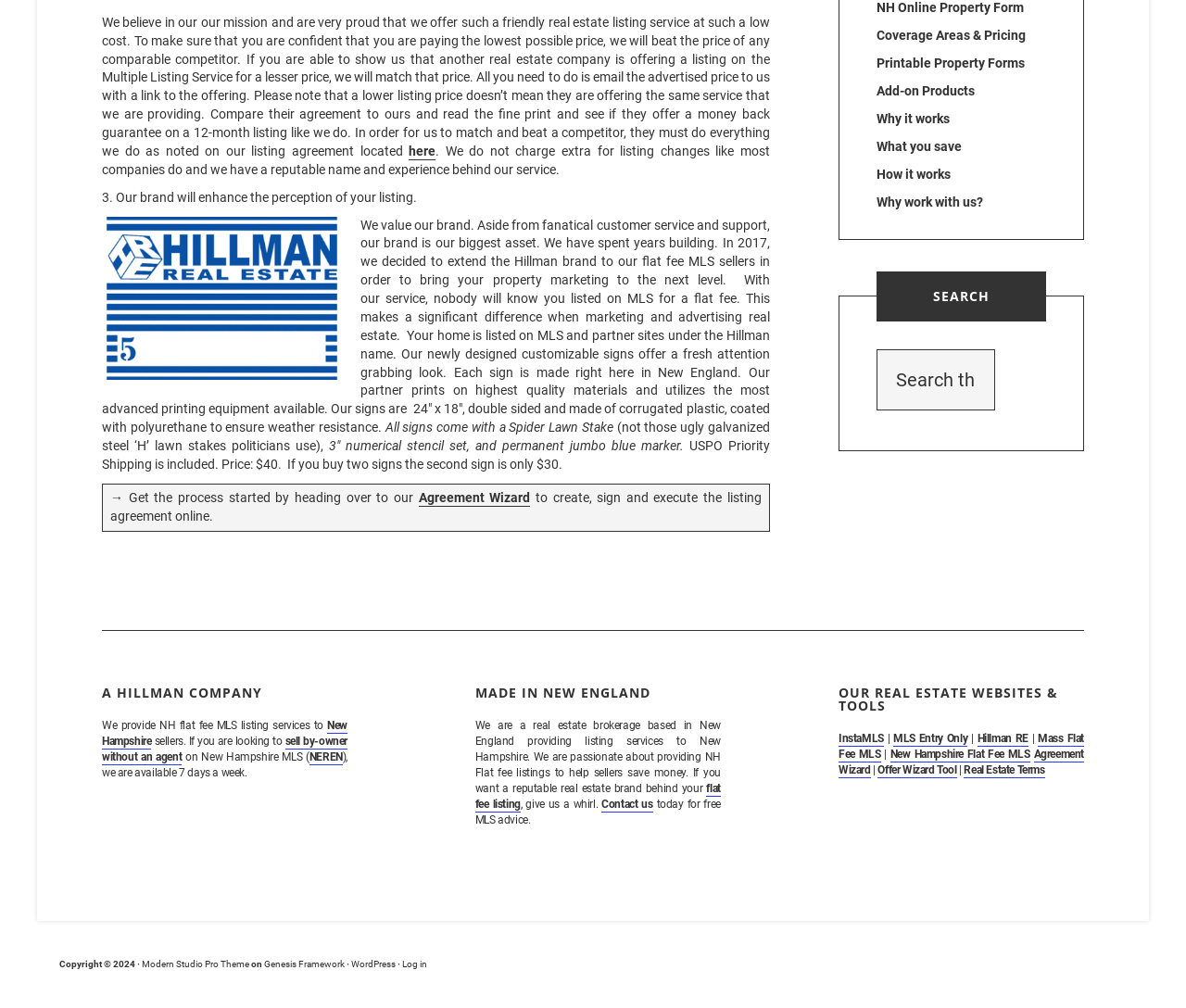Based on the element description: "Why work with us?", identify the bounding box coordinates for this UI element. The coordinates must be four float numbers between 0 and 1, listed as [left, top, right, bottom].

[0.739, 0.193, 0.829, 0.208]